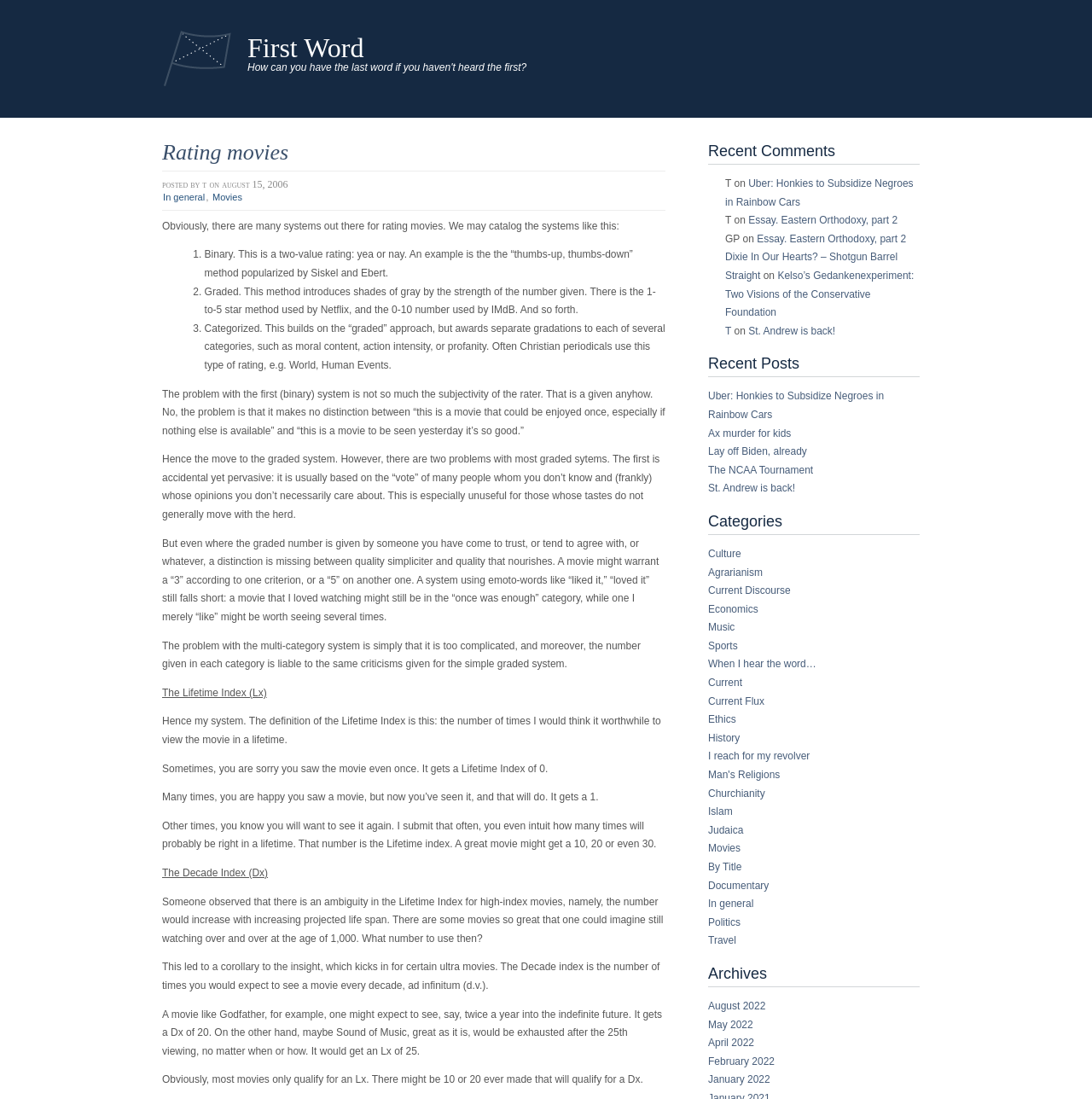Given the element description The NCAA Tournament, predict the bounding box coordinates for the UI element in the webpage screenshot. The format should be (top-left x, top-left y, bottom-right x, bottom-right y), and the values should be between 0 and 1.

[0.648, 0.422, 0.745, 0.433]